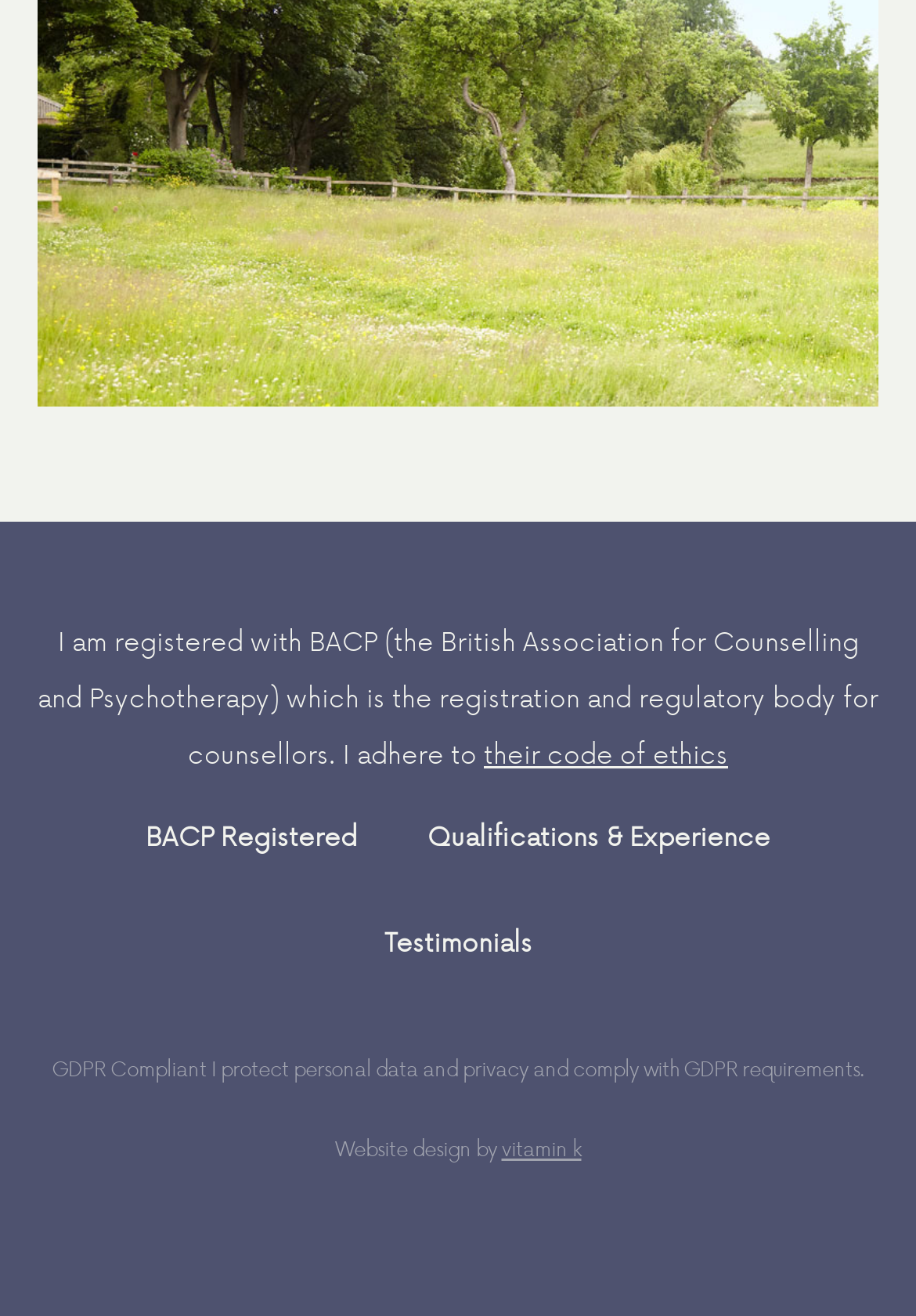Using the provided element description: "Testimonials", identify the bounding box coordinates. The coordinates should be four floats between 0 and 1 in the order [left, top, right, bottom].

[0.406, 0.692, 0.594, 0.738]